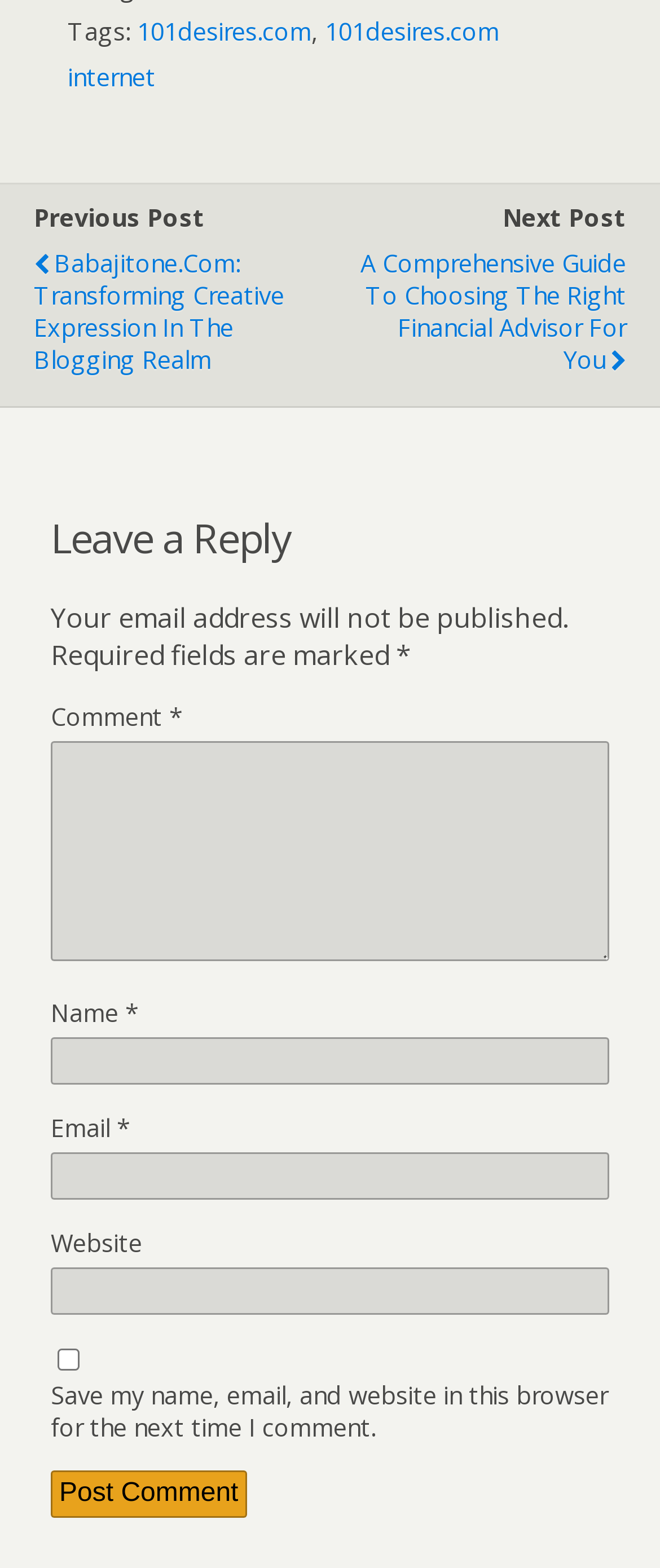Please identify the bounding box coordinates of where to click in order to follow the instruction: "Enter a comment in the 'Comment' field".

[0.077, 0.473, 0.923, 0.613]